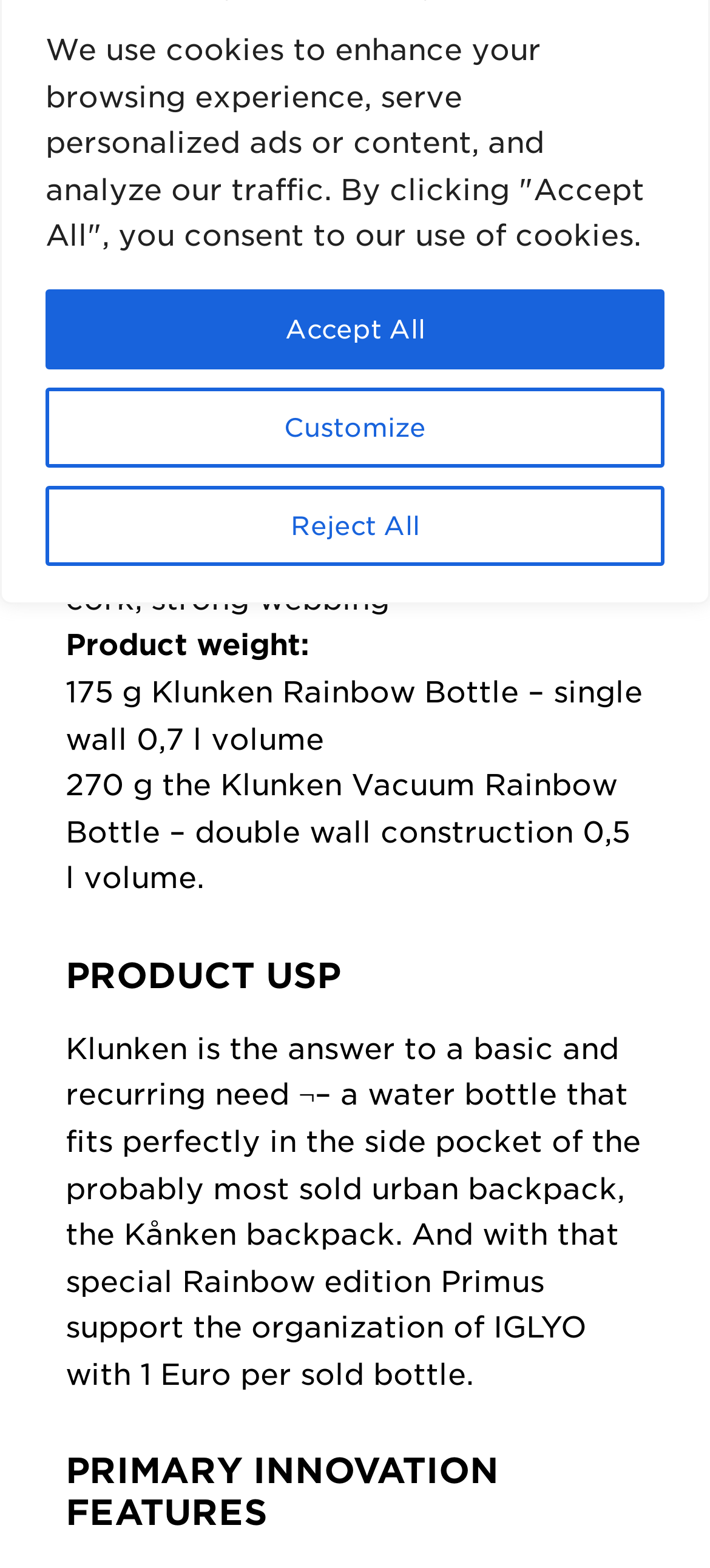Determine the bounding box for the UI element described here: "Customize".

[0.064, 0.247, 0.936, 0.298]